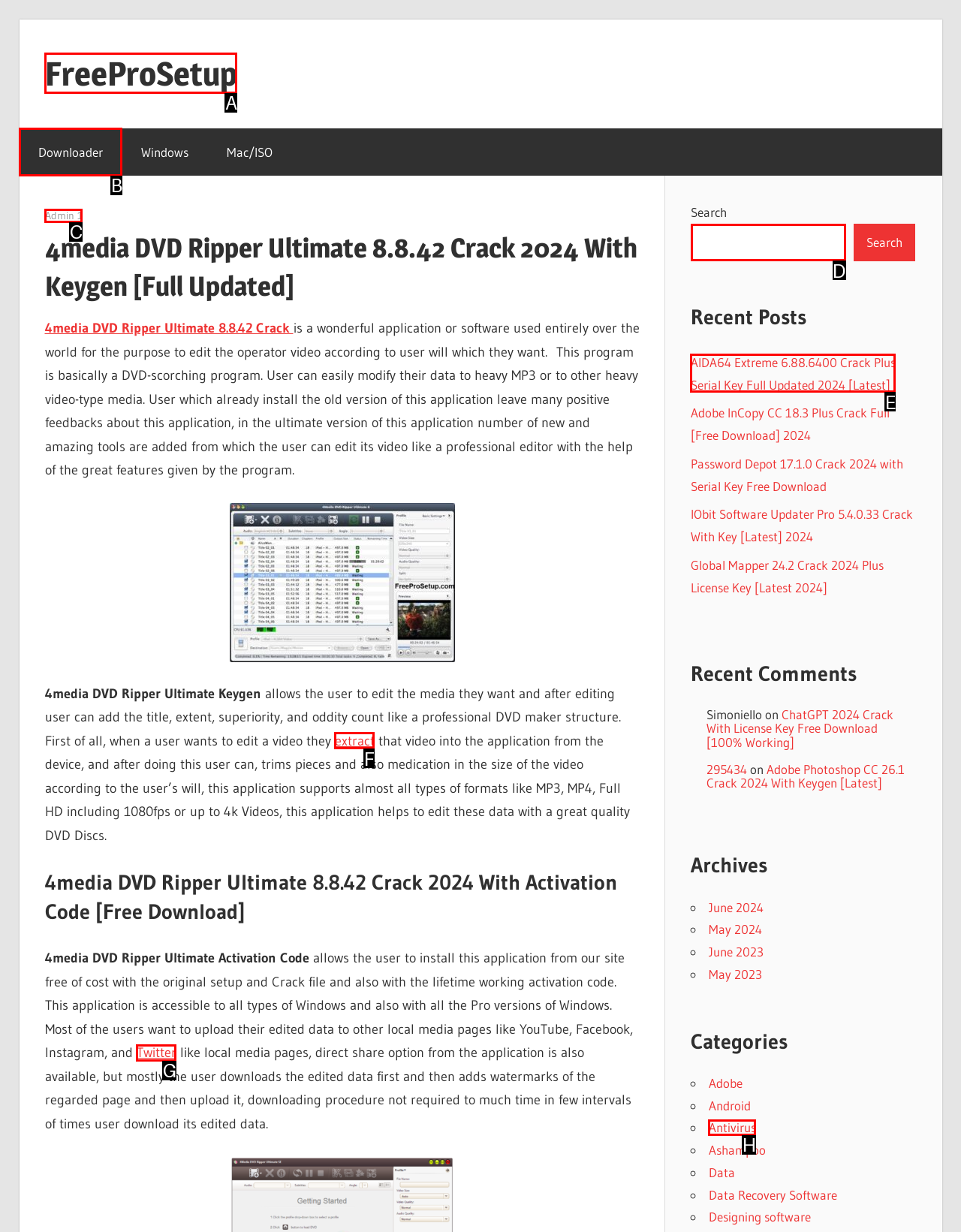For the task: Search for something, specify the letter of the option that should be clicked. Answer with the letter only.

D